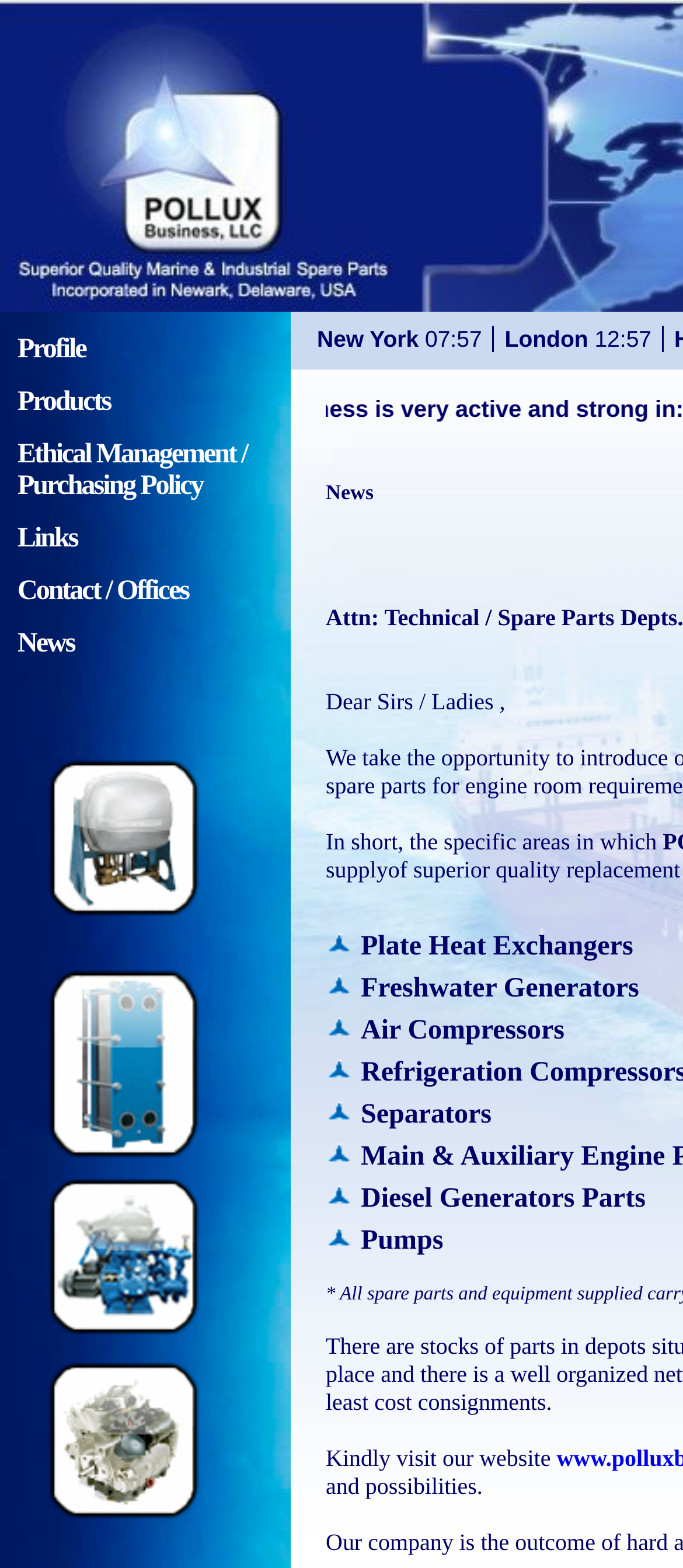How many links are in the top navigation menu?
Ensure your answer is thorough and detailed.

I counted the number of links in the top navigation menu, which are 'Profile', 'Products', 'Ethical Management / Purchasing Policy', 'Links', 'Contact / Offices', and 'News'. There are 6 links in total.